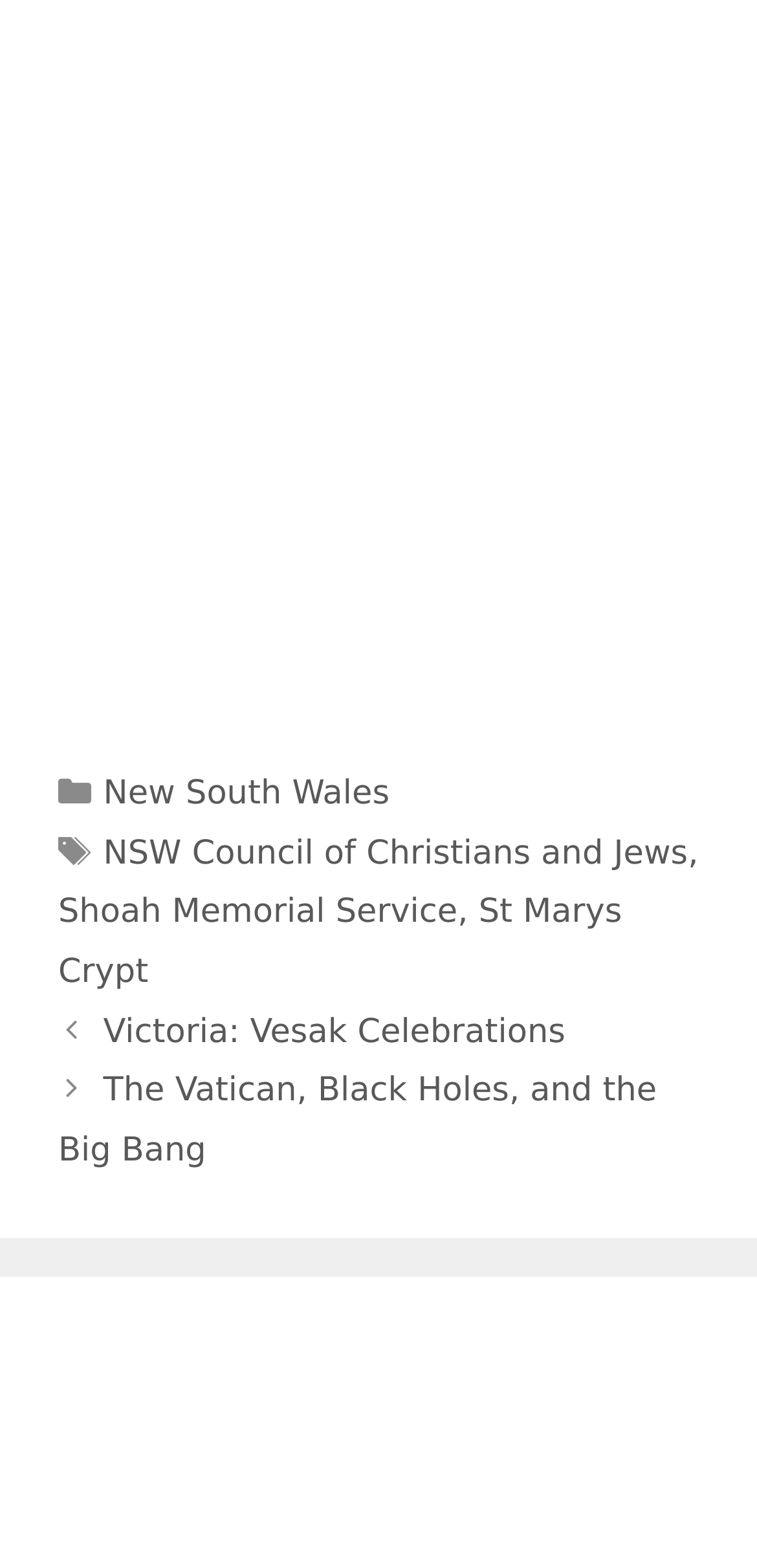How many links are in the footer section?
Answer the question with as much detail as you can, using the image as a reference.

I counted the number of links in the footer section, and there are five links: 'New South Wales', 'NSW Council of Christians and Jews', 'Shoah Memorial Service', 'St Marys Crypt', and 'Posts'.